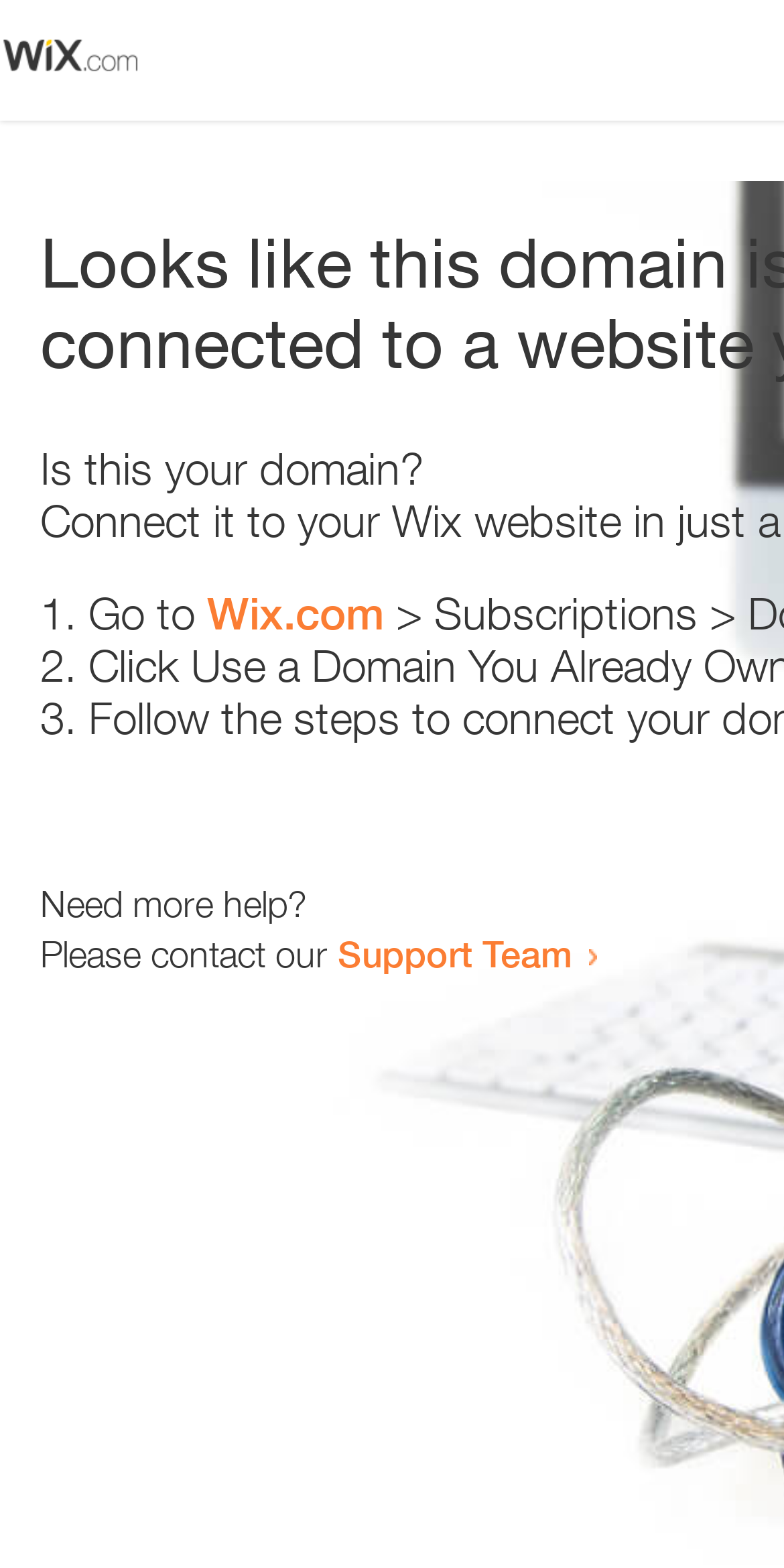Given the element description "Wix.com" in the screenshot, predict the bounding box coordinates of that UI element.

[0.264, 0.375, 0.49, 0.408]